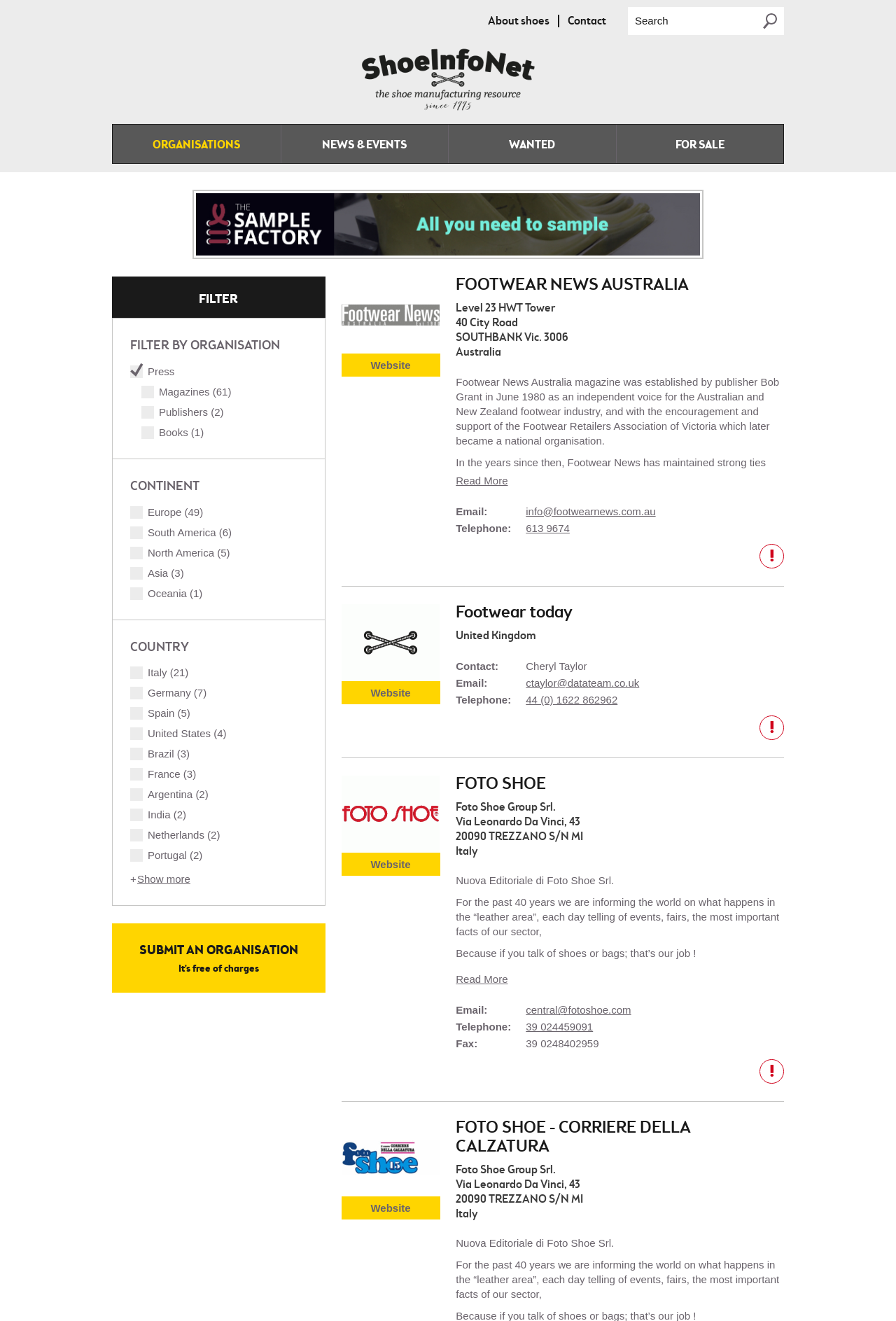Locate the bounding box coordinates of the clickable part needed for the task: "Select 'Antibiotics' category".

None